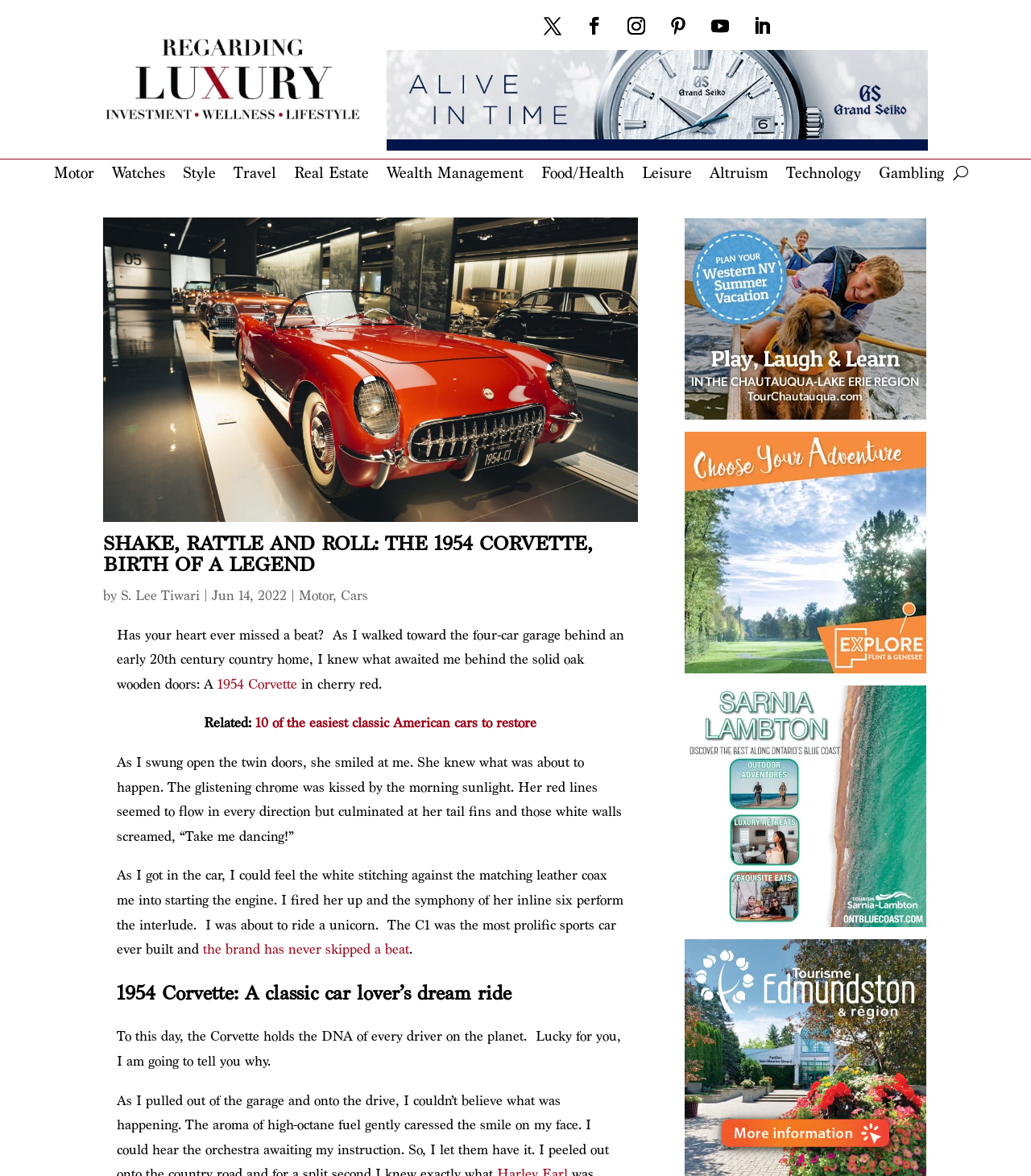Pinpoint the bounding box coordinates of the clickable element to carry out the following instruction: "Read the article by S. Lee Tiwari."

[0.117, 0.499, 0.194, 0.514]